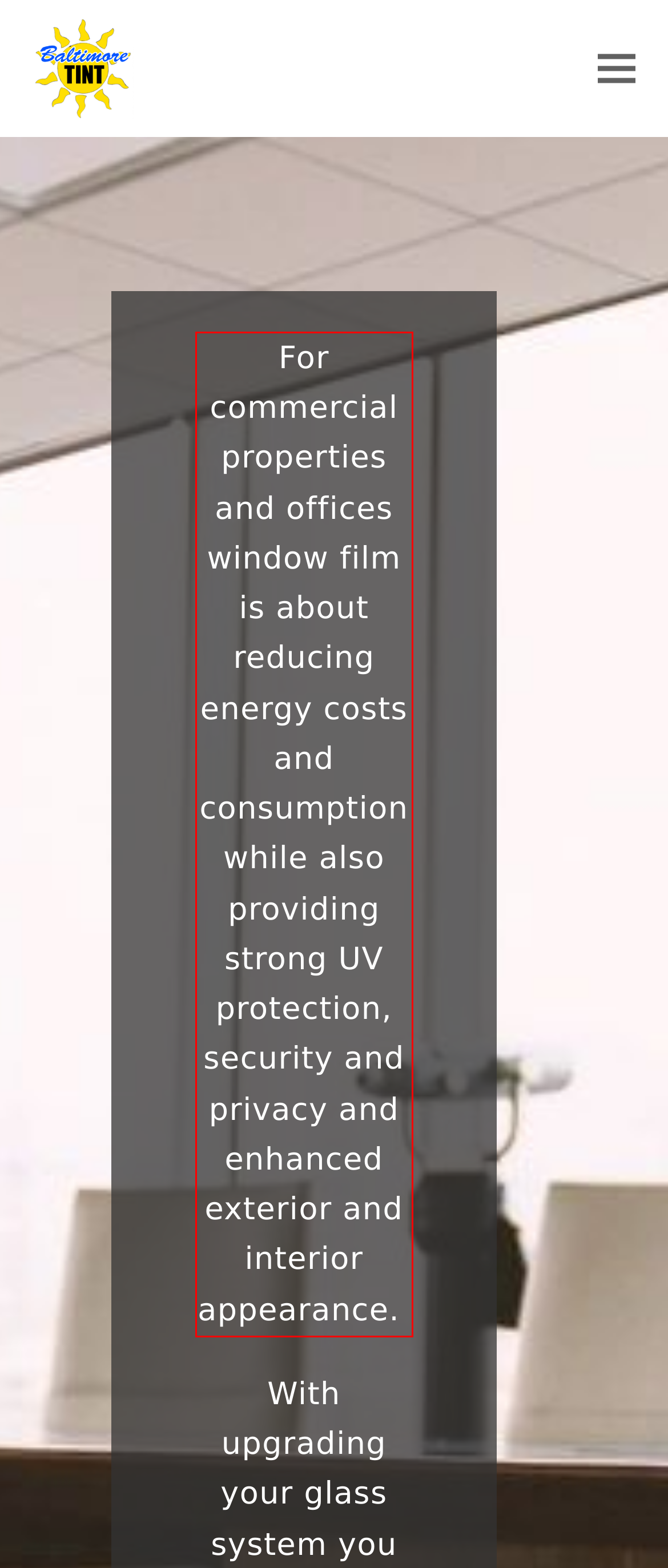Given a screenshot of a webpage, identify the red bounding box and perform OCR to recognize the text within that box.

For commercial properties and offices window film is about reducing energy costs and consumption while also providing strong UV protection, security and privacy and enhanced exterior and interior appearance.